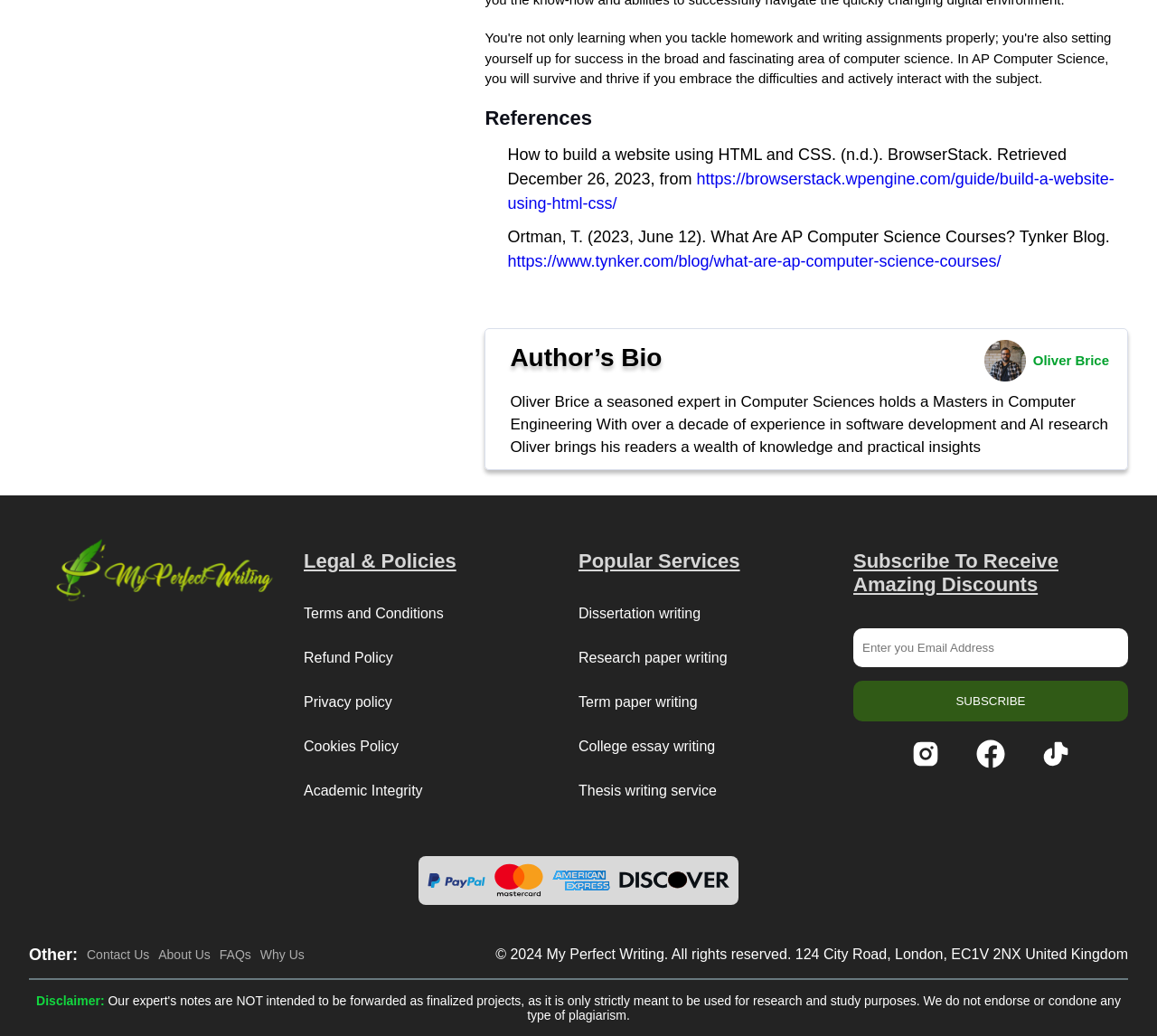Show me the bounding box coordinates of the clickable region to achieve the task as per the instruction: "Contact us".

[0.075, 0.915, 0.129, 0.929]